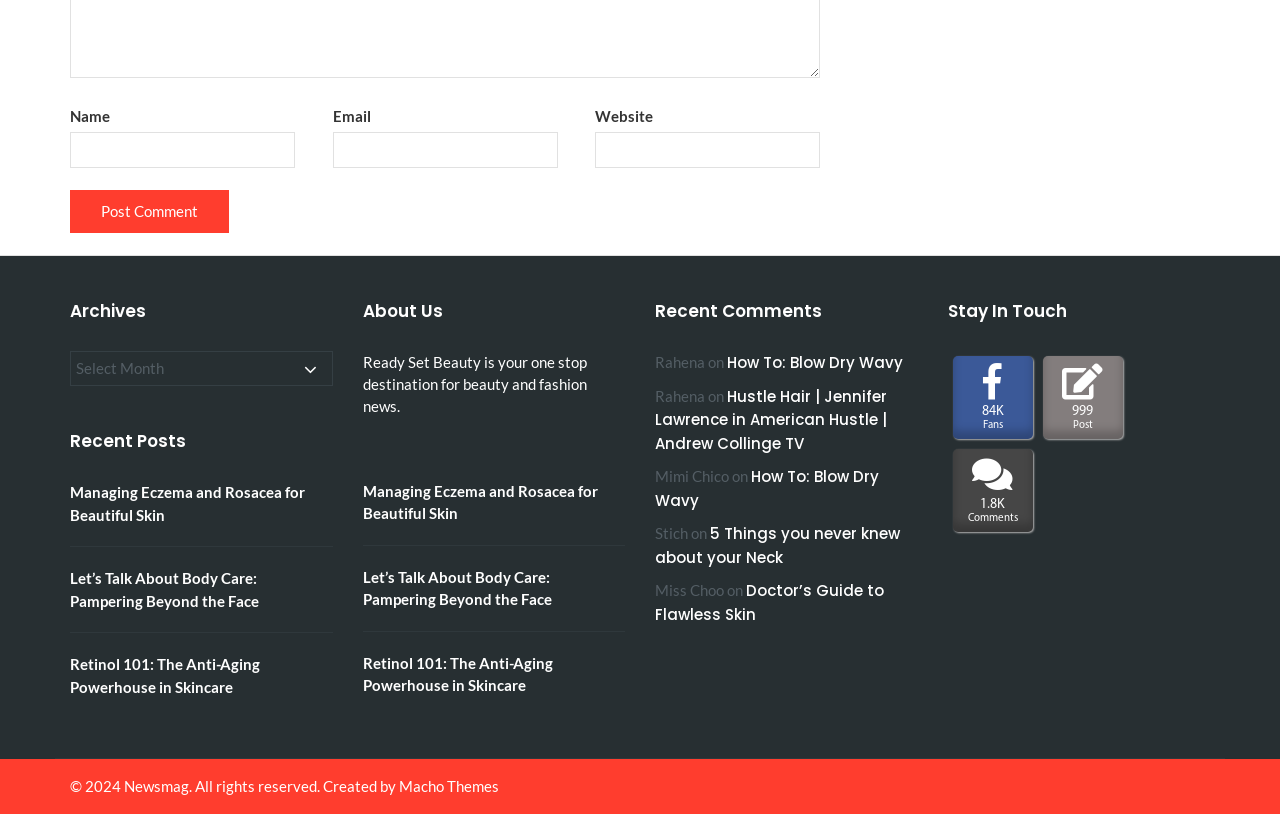Please locate the bounding box coordinates of the element that should be clicked to complete the given instruction: "Click the 'Settings' button".

None